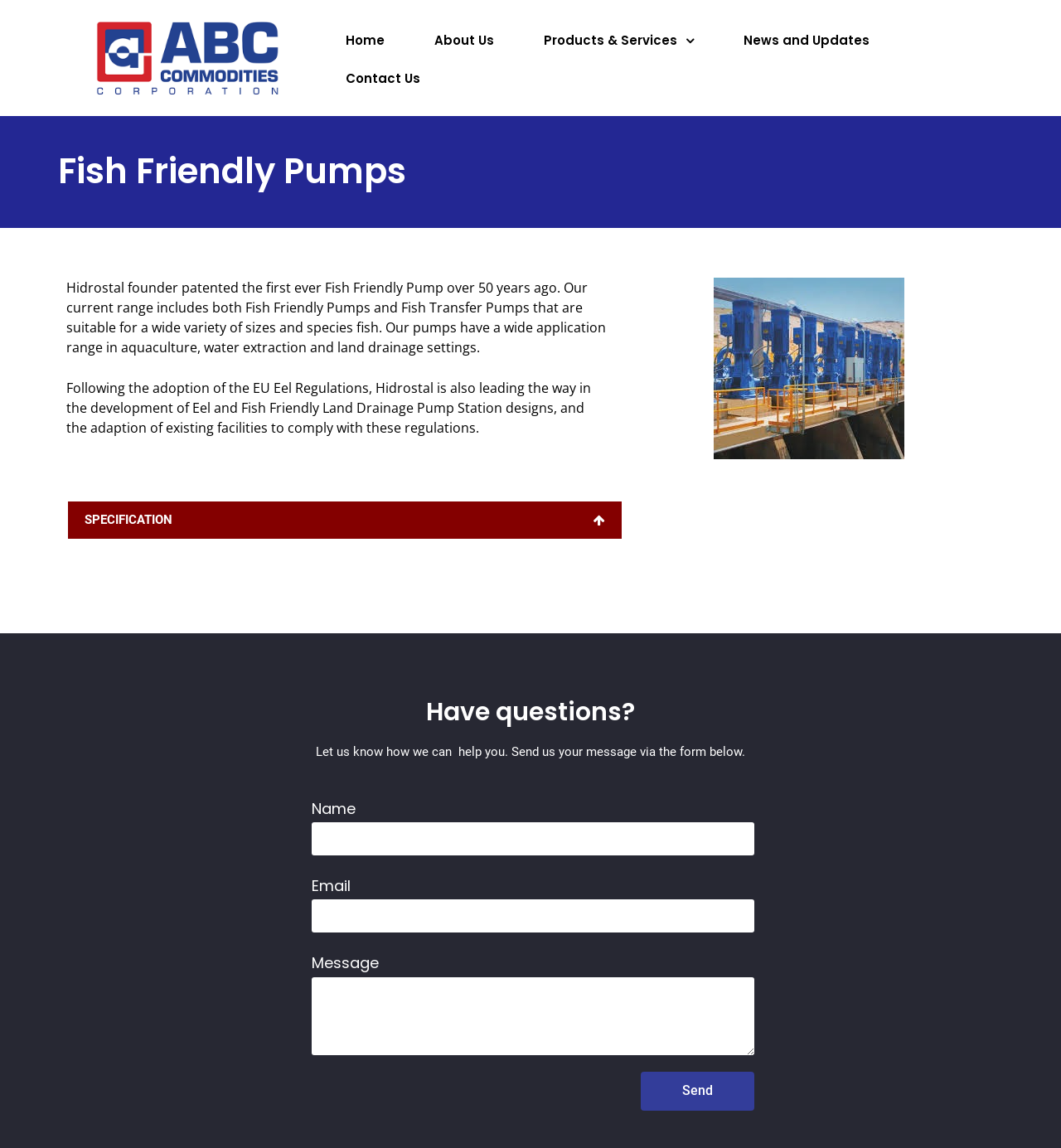Identify the bounding box coordinates of the specific part of the webpage to click to complete this instruction: "Select Products & Services".

[0.493, 0.019, 0.673, 0.052]